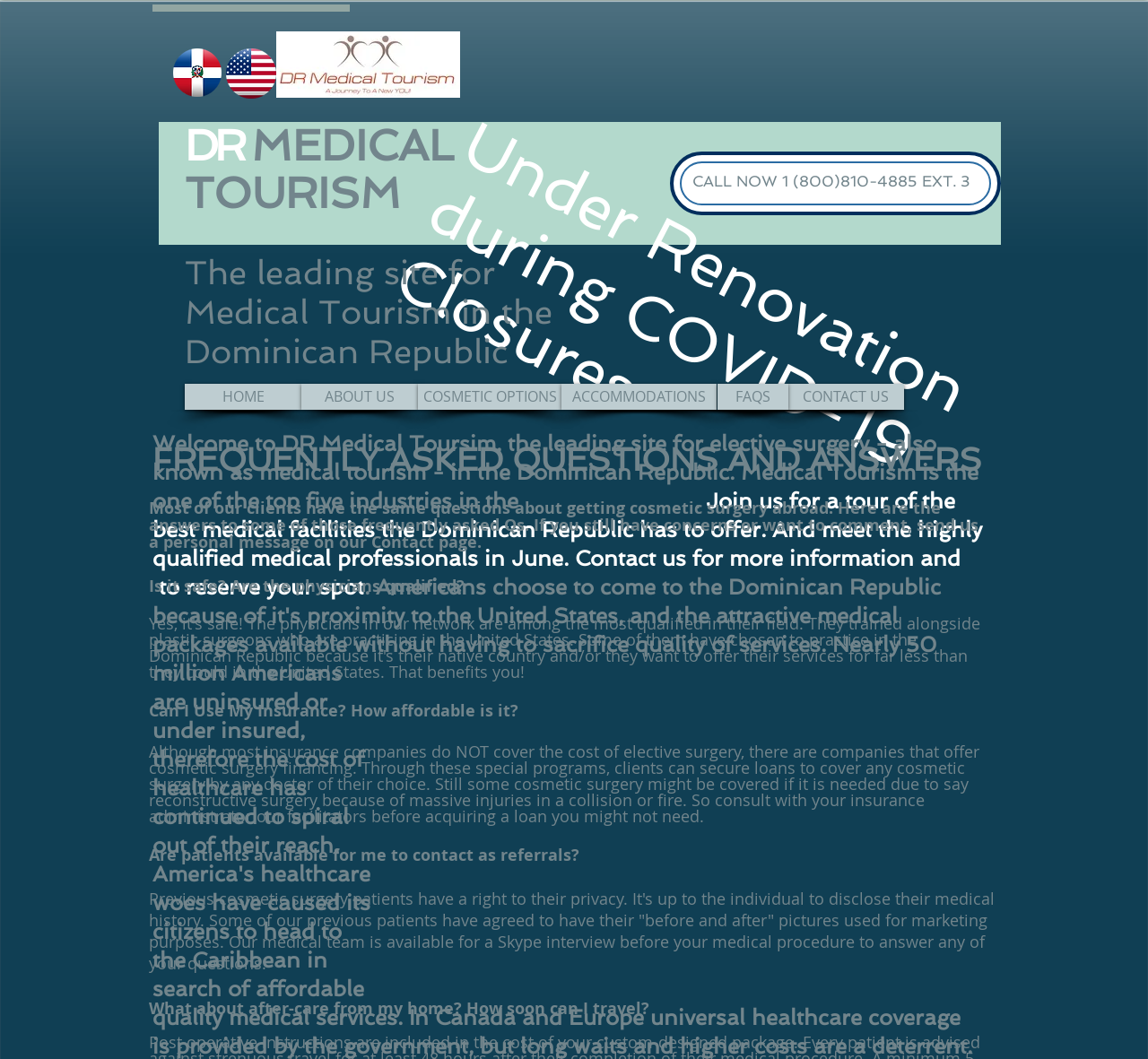What is the phone number to call for medical tourism?
Answer the question with just one word or phrase using the image.

1 (800)810-4885 EXT. 3